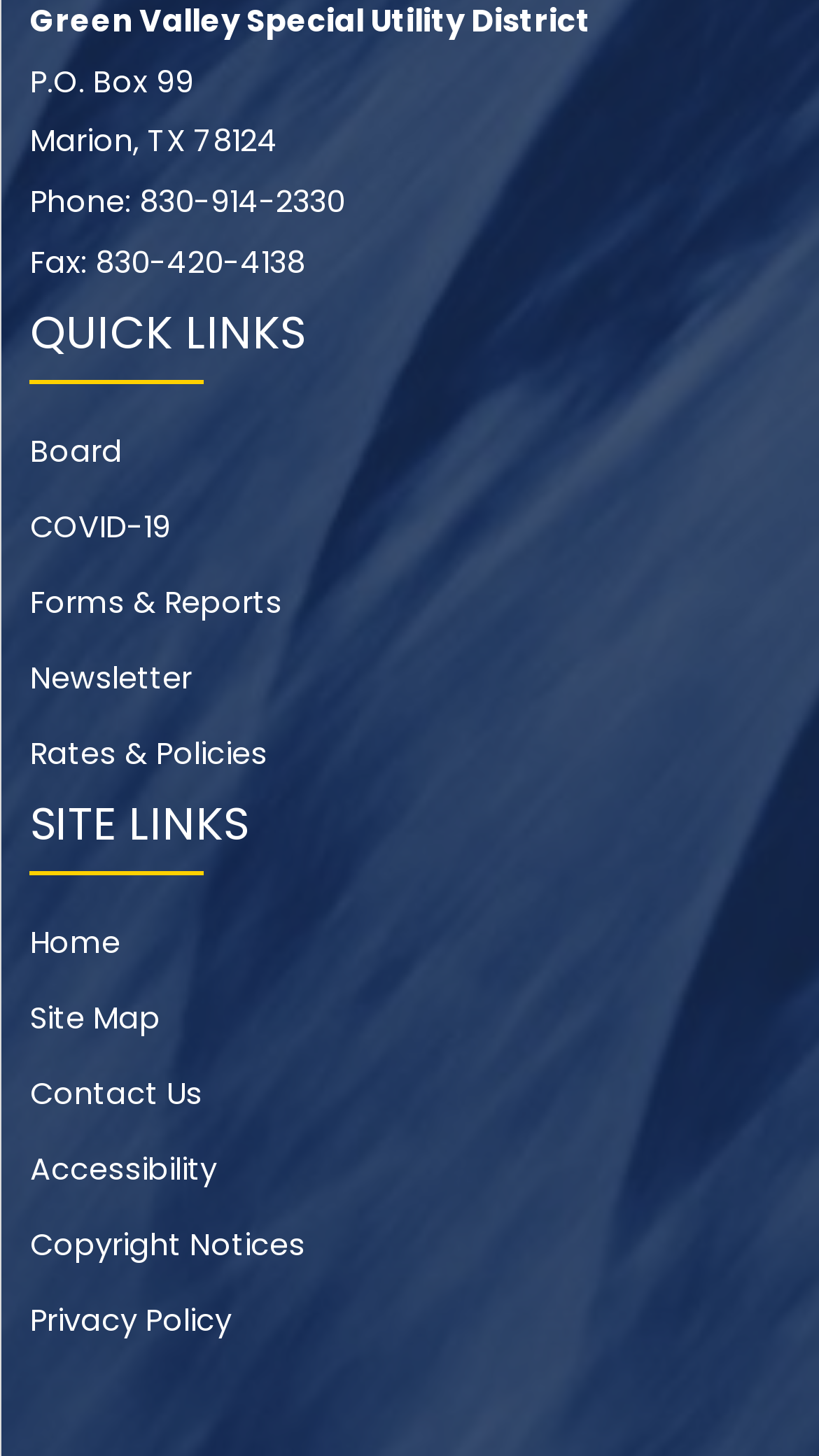What are the site links?
Refer to the screenshot and respond with a concise word or phrase.

Home, Site Map, Contact Us, Accessibility, Copyright Notices, Privacy Policy